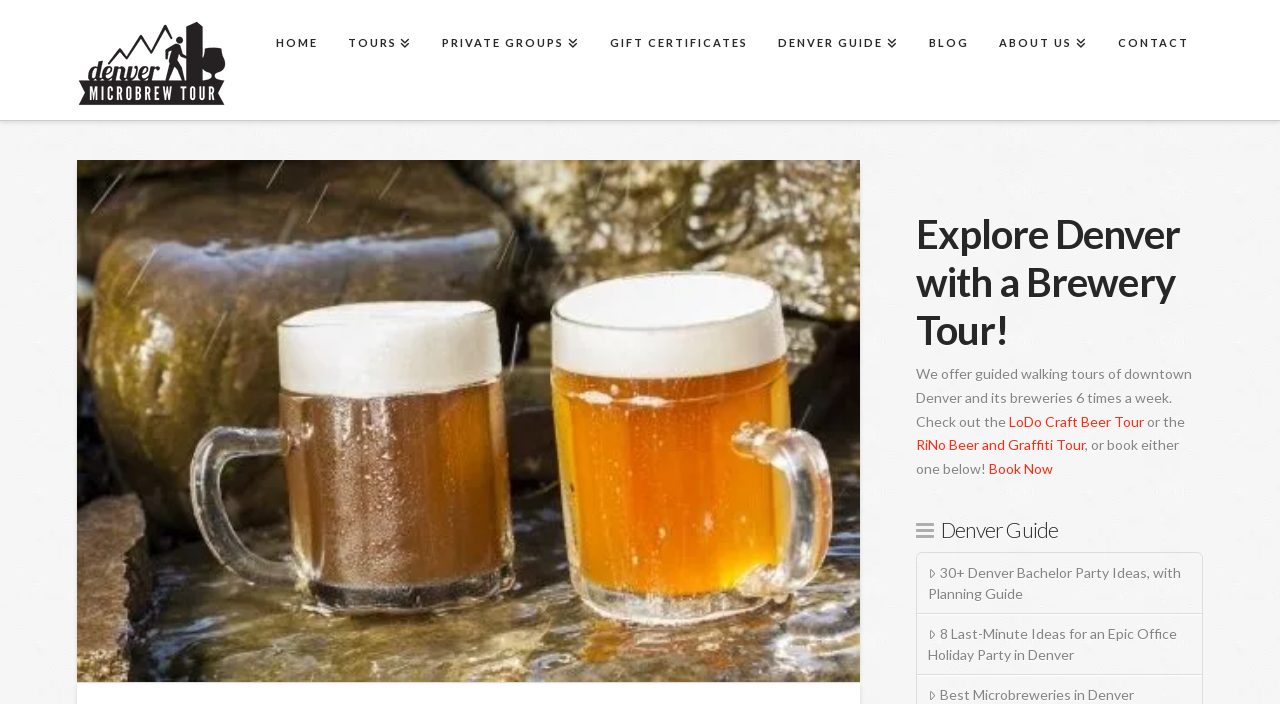How many Denver Bachelor Party Ideas are mentioned?
Please respond to the question thoroughly and include all relevant details.

I found the answer by looking at the link element with the text '30+ Denver Bachelor Party Ideas, with Planning Guide', which mentions the number of ideas.